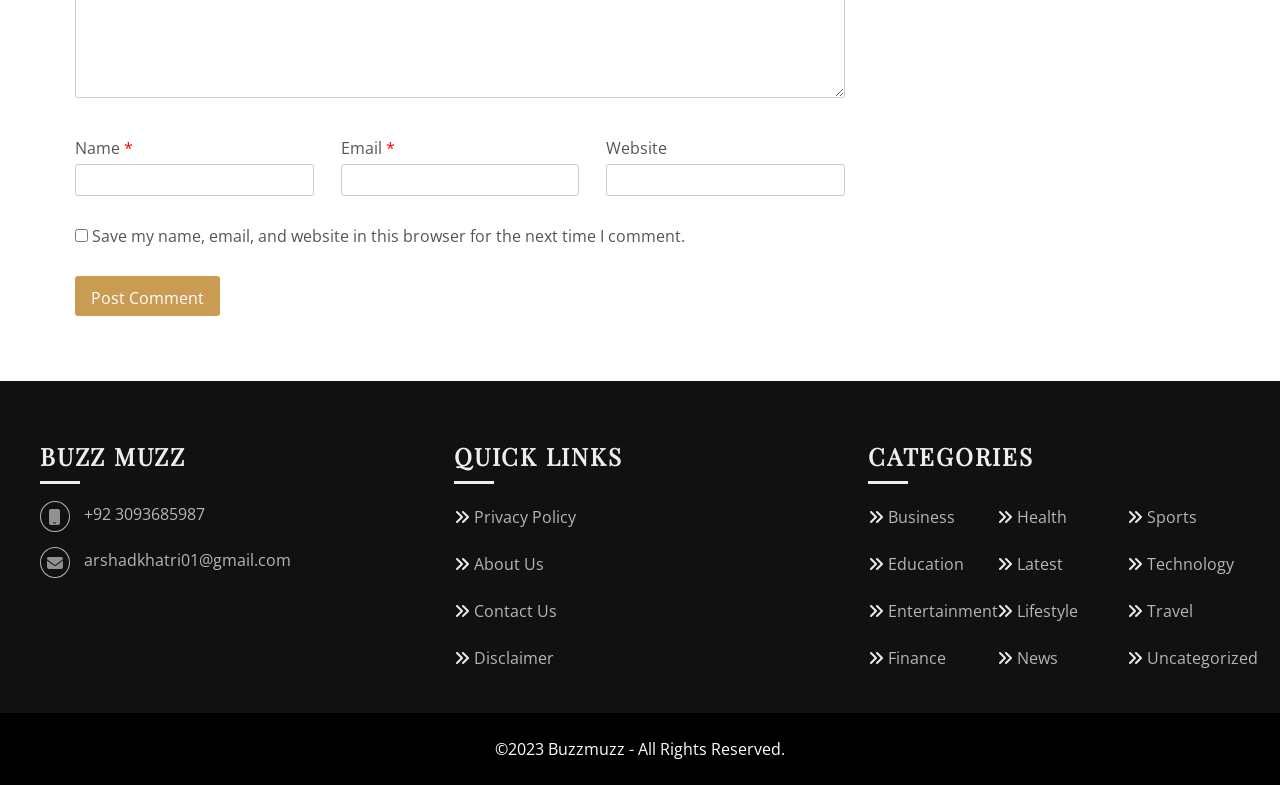Please specify the bounding box coordinates of the region to click in order to perform the following instruction: "Enter your website".

[0.474, 0.209, 0.66, 0.25]